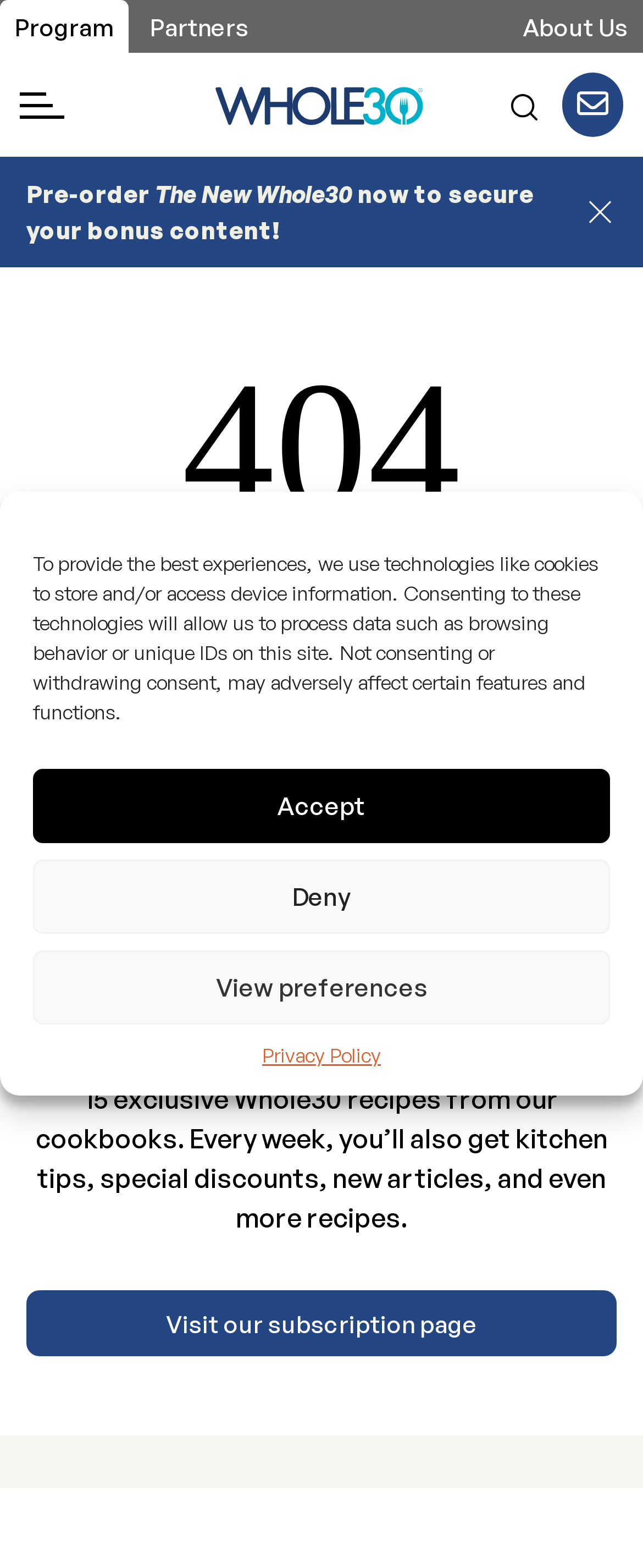Using the element description Visit our subscription page, predict the bounding box coordinates for the UI element. Provide the coordinates in (top-left x, top-left y, bottom-right x, bottom-right y) format with values ranging from 0 to 1.

[0.041, 0.822, 0.959, 0.865]